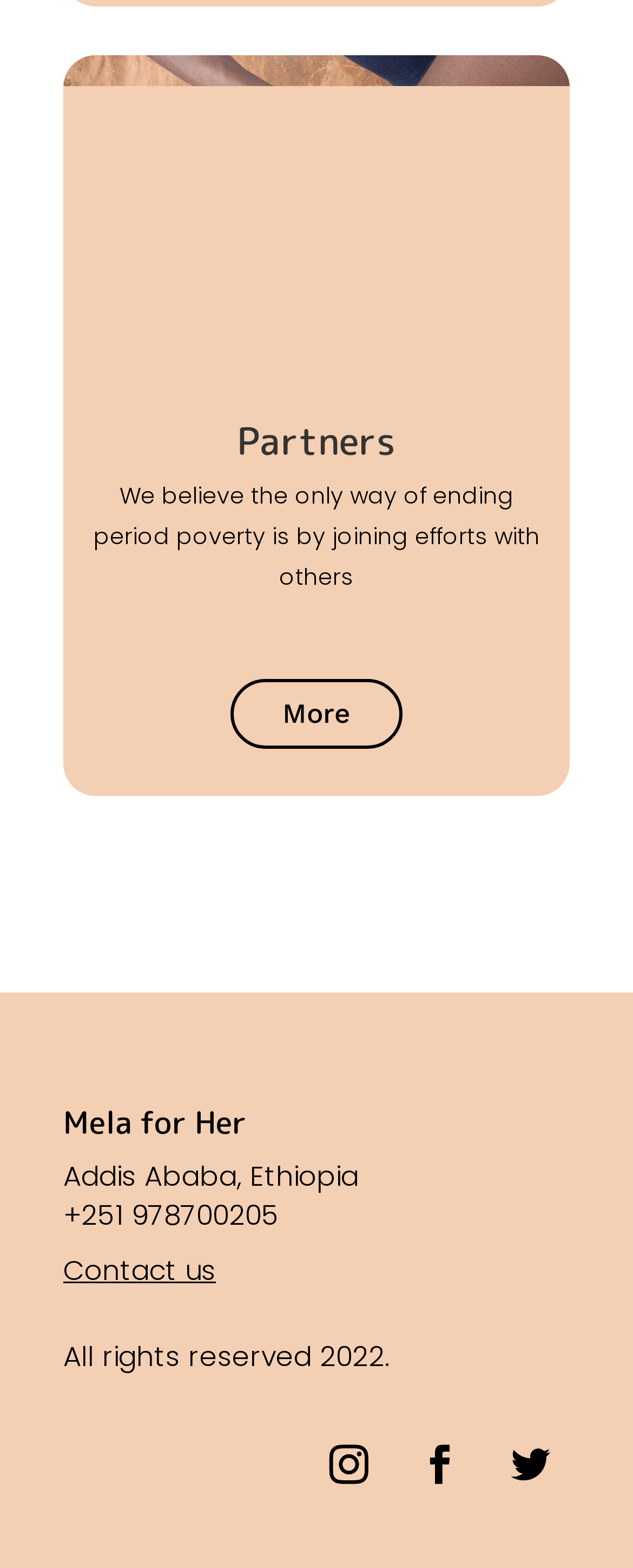Given the description of a UI element: "Follow", identify the bounding box coordinates of the matching element in the webpage screenshot.

[0.777, 0.91, 0.9, 0.959]